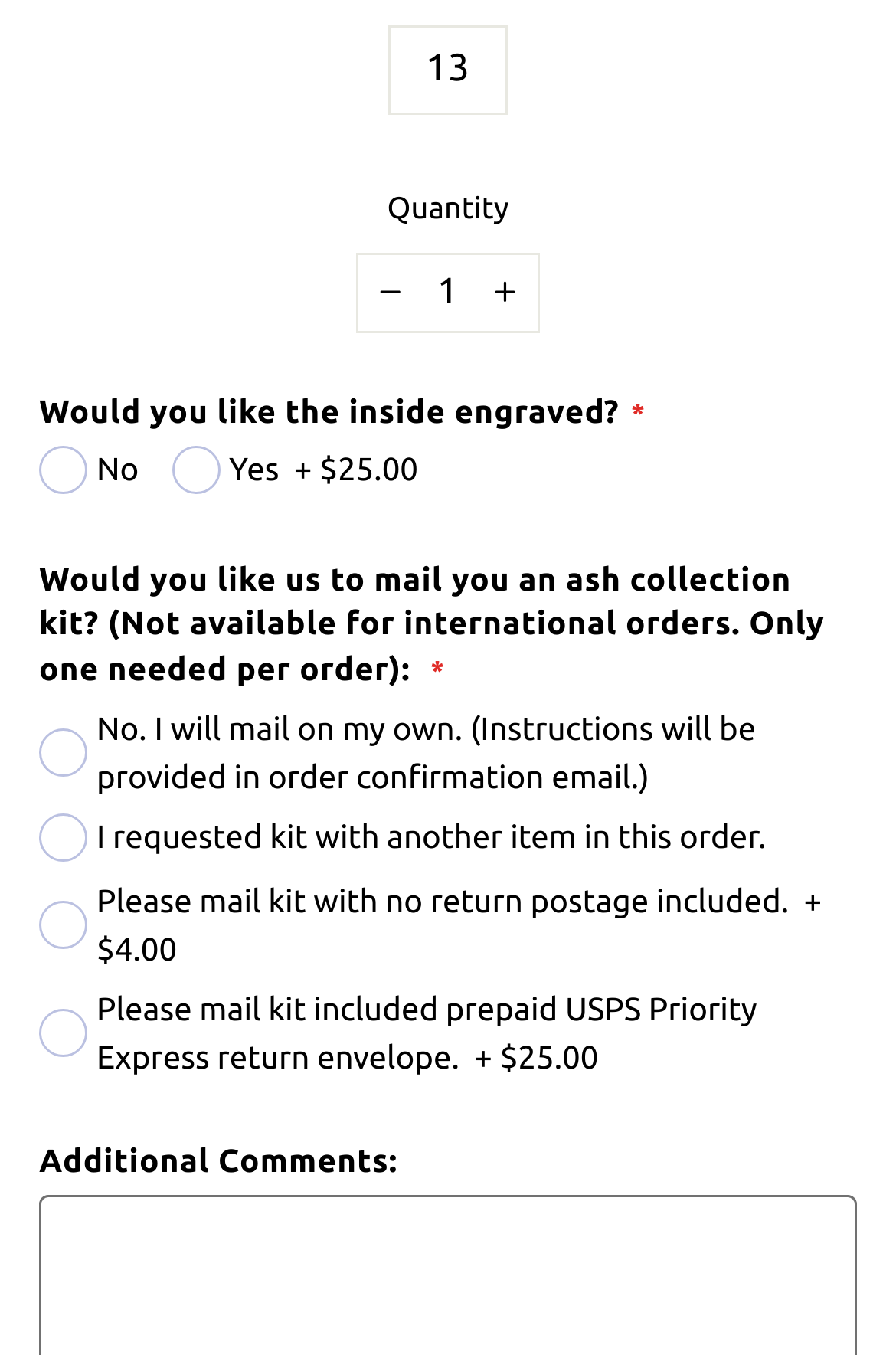Determine the bounding box coordinates of the clickable element to achieve the following action: 'Select 'No' for engraving'. Provide the coordinates as four float values between 0 and 1, formatted as [left, top, right, bottom].

[0.044, 0.33, 0.097, 0.365]